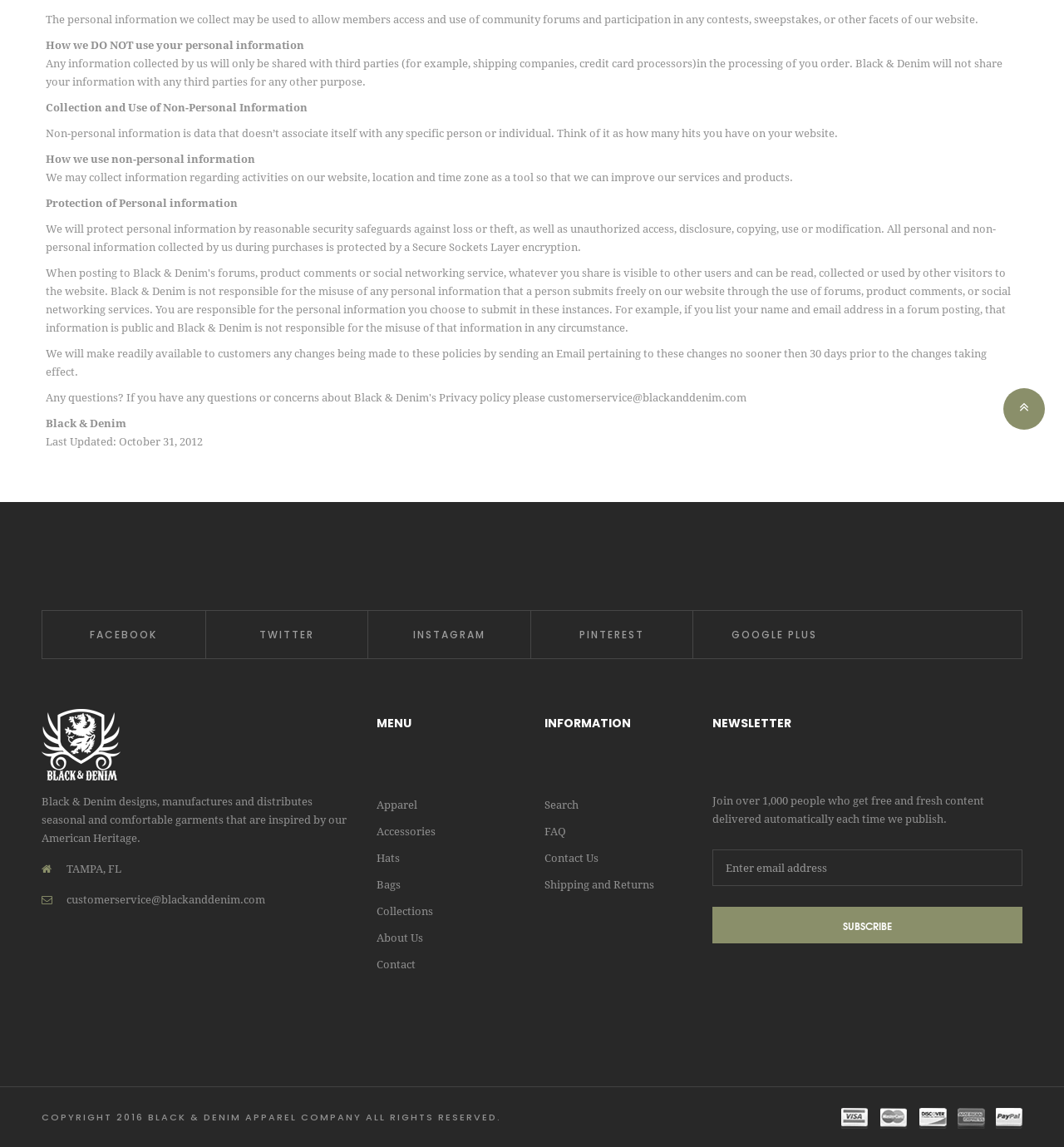Please determine the bounding box coordinates for the UI element described as: "alt="Black & Denim Apparel Company"".

[0.039, 0.618, 0.113, 0.68]